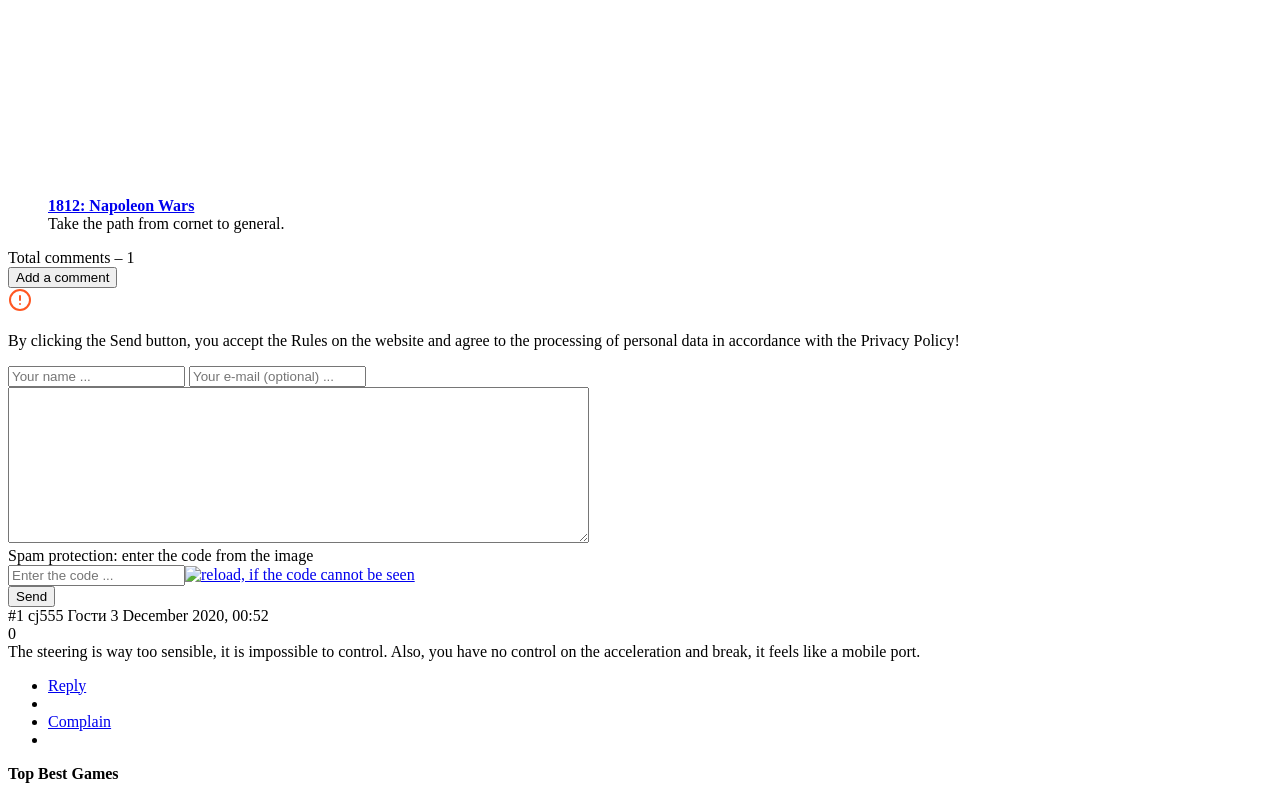Pinpoint the bounding box coordinates of the clickable element needed to complete the instruction: "Enter your name in the text field". The coordinates should be provided as four float numbers between 0 and 1: [left, top, right, bottom].

[0.006, 0.463, 0.145, 0.49]